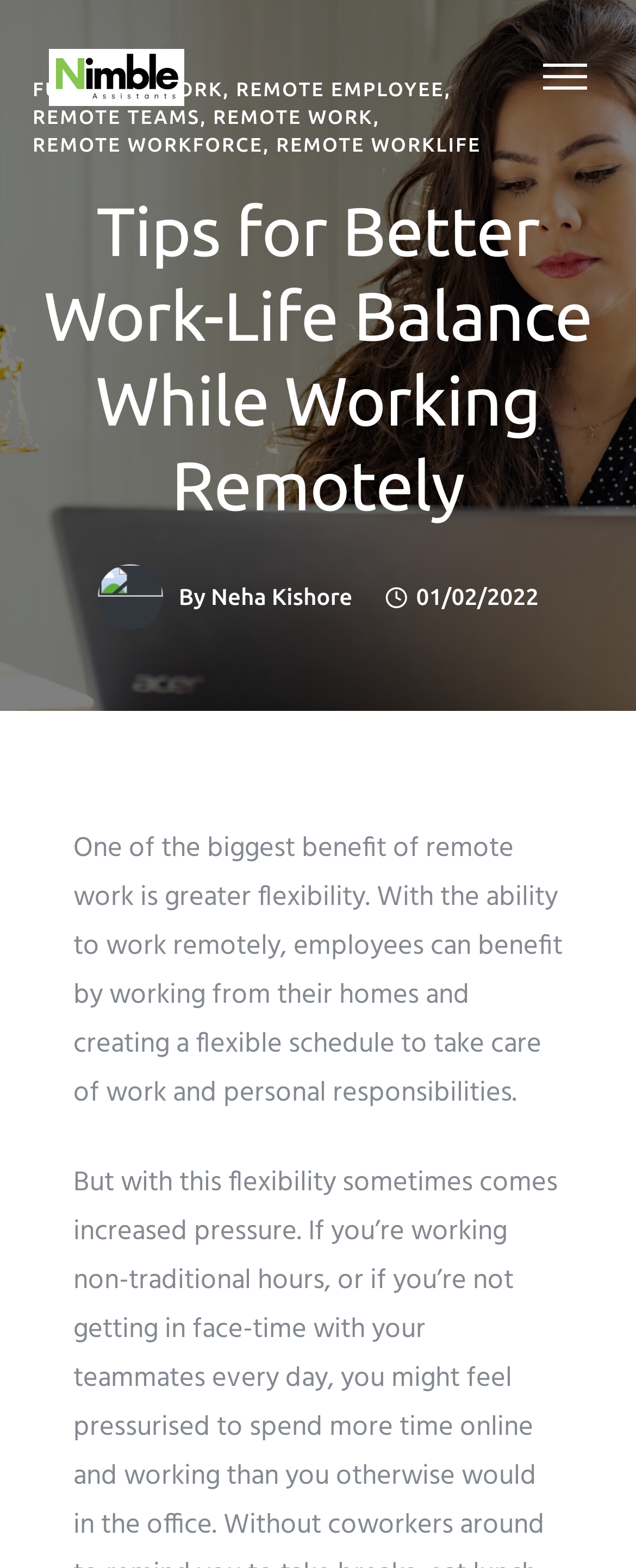Respond with a single word or phrase for the following question: 
What is the author of the article?

Neha Kishore